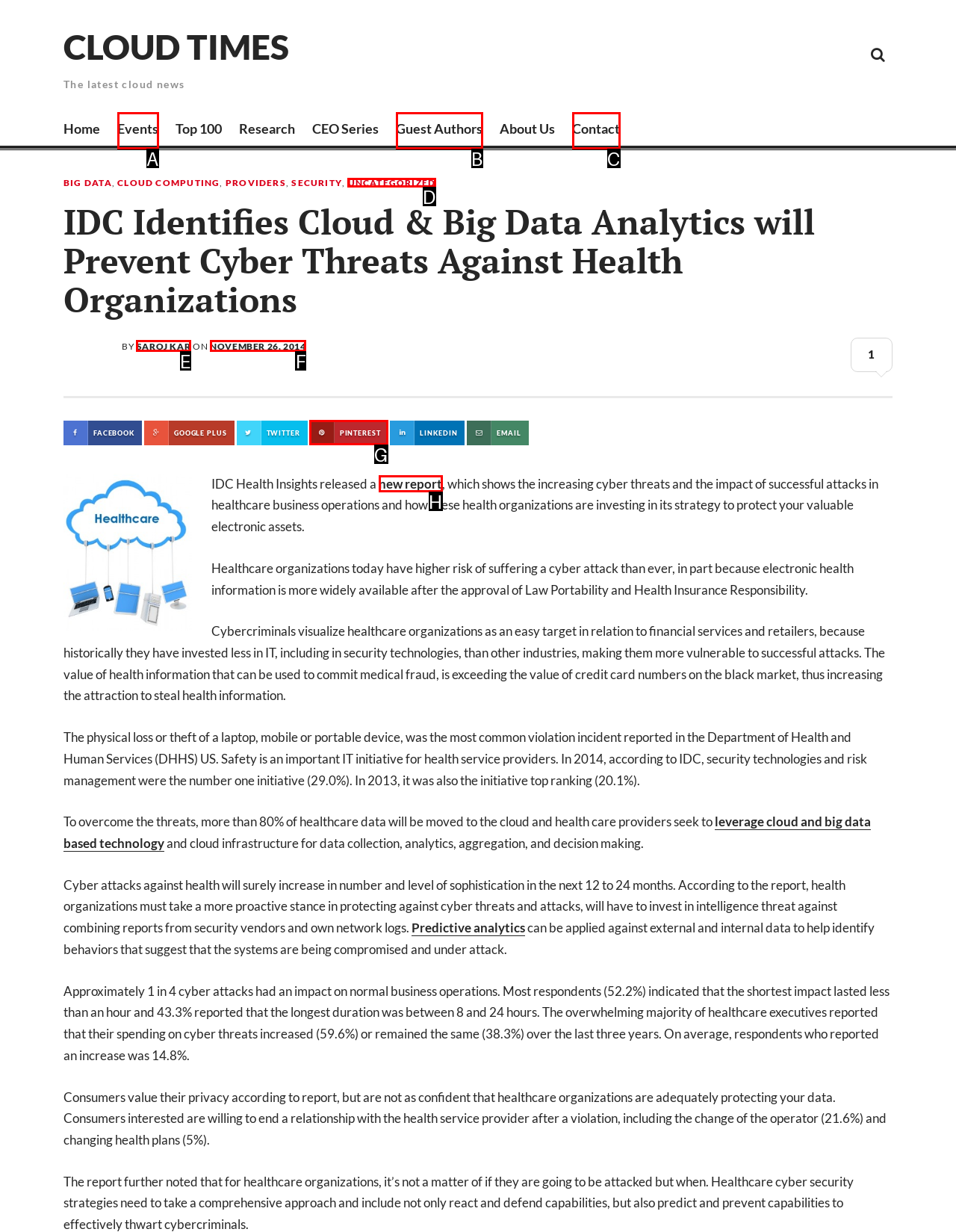Based on the description: Events, select the HTML element that best fits. Reply with the letter of the correct choice from the options given.

A